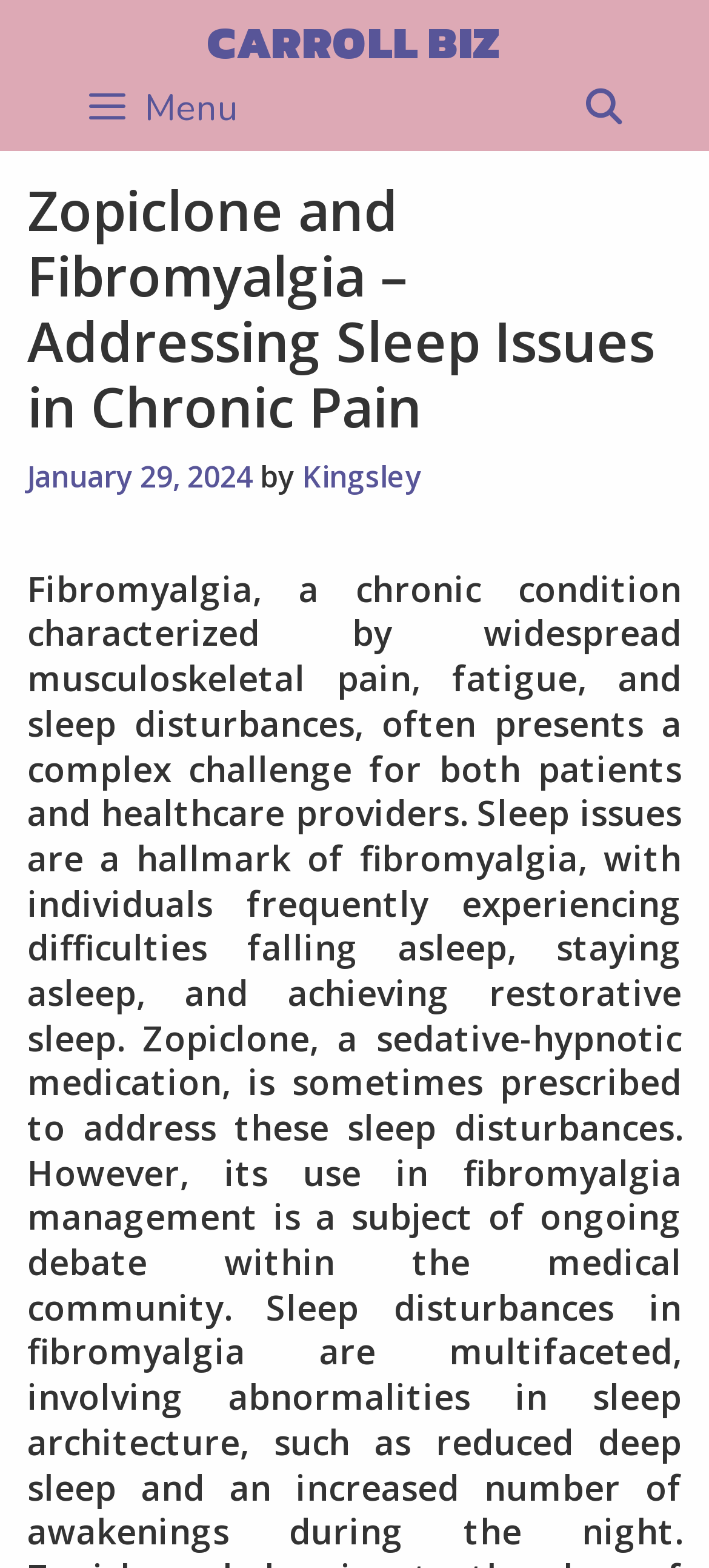Who is the author of the article?
Using the screenshot, give a one-word or short phrase answer.

Kingsley